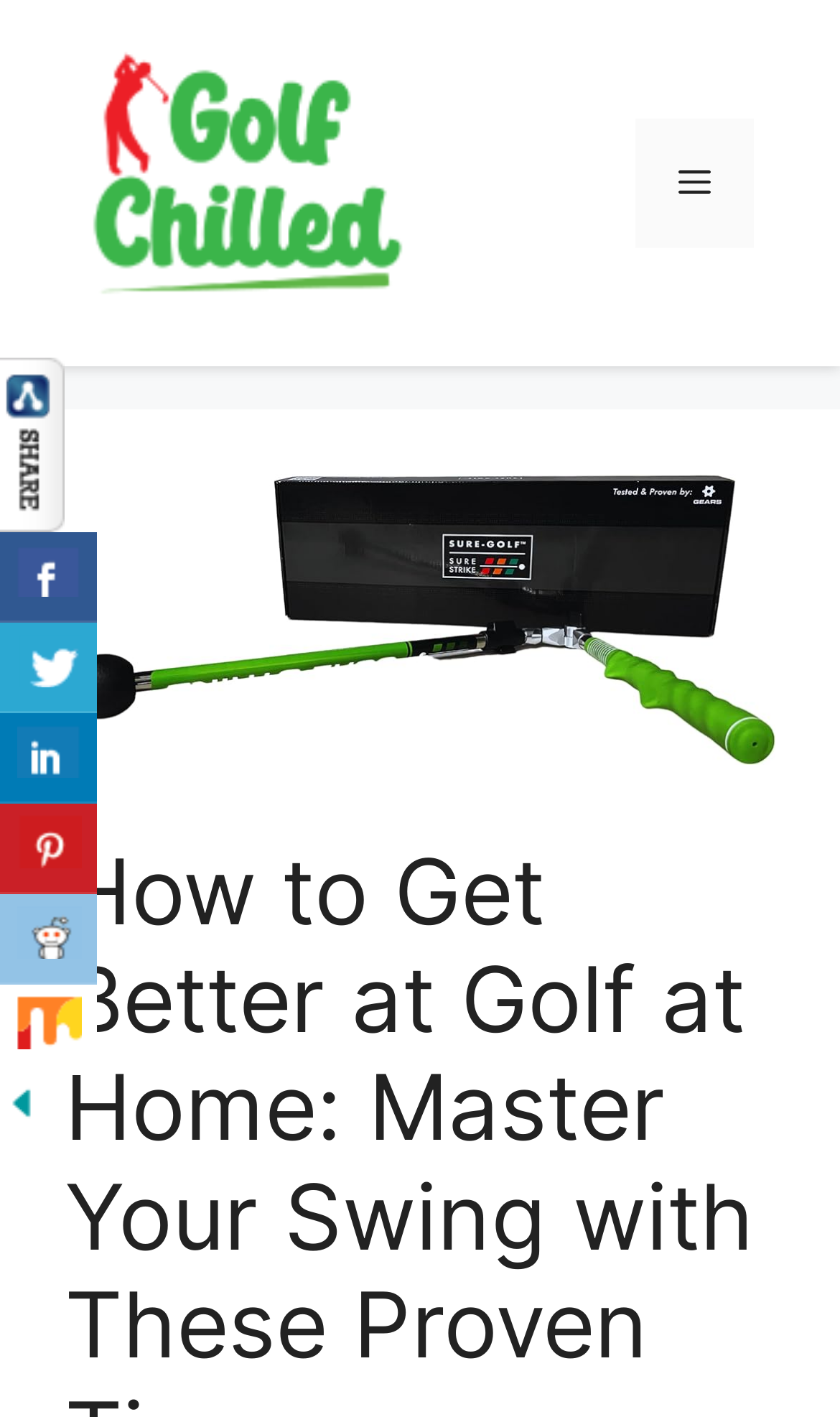Please locate the bounding box coordinates of the element's region that needs to be clicked to follow the instruction: "Click the Golf Chilled link". The bounding box coordinates should be provided as four float numbers between 0 and 1, i.e., [left, top, right, bottom].

[0.103, 0.112, 0.487, 0.142]